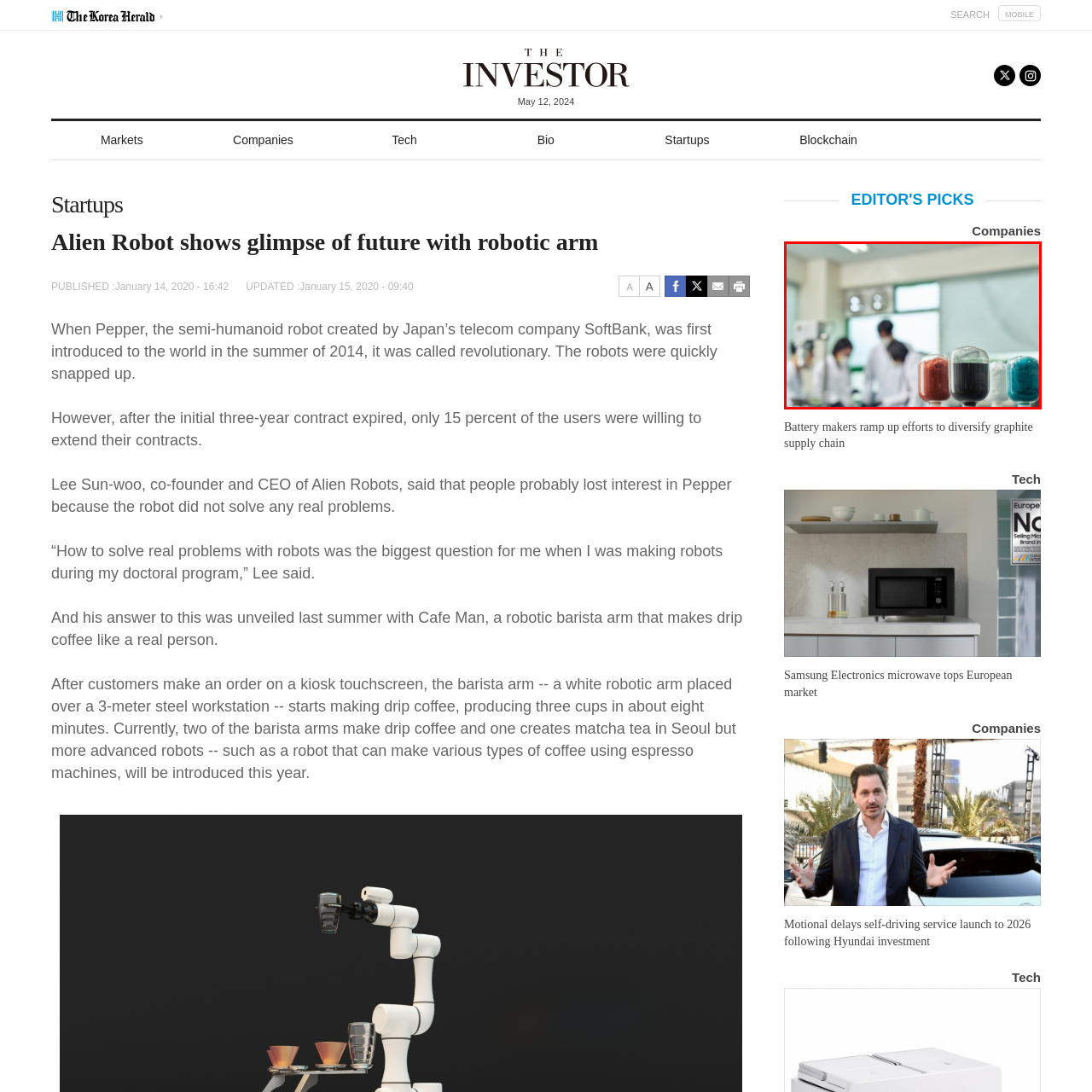Refer to the image within the red outline and provide a one-word or phrase answer to the question:
What type of environment is depicted in the image?

bright, sterile